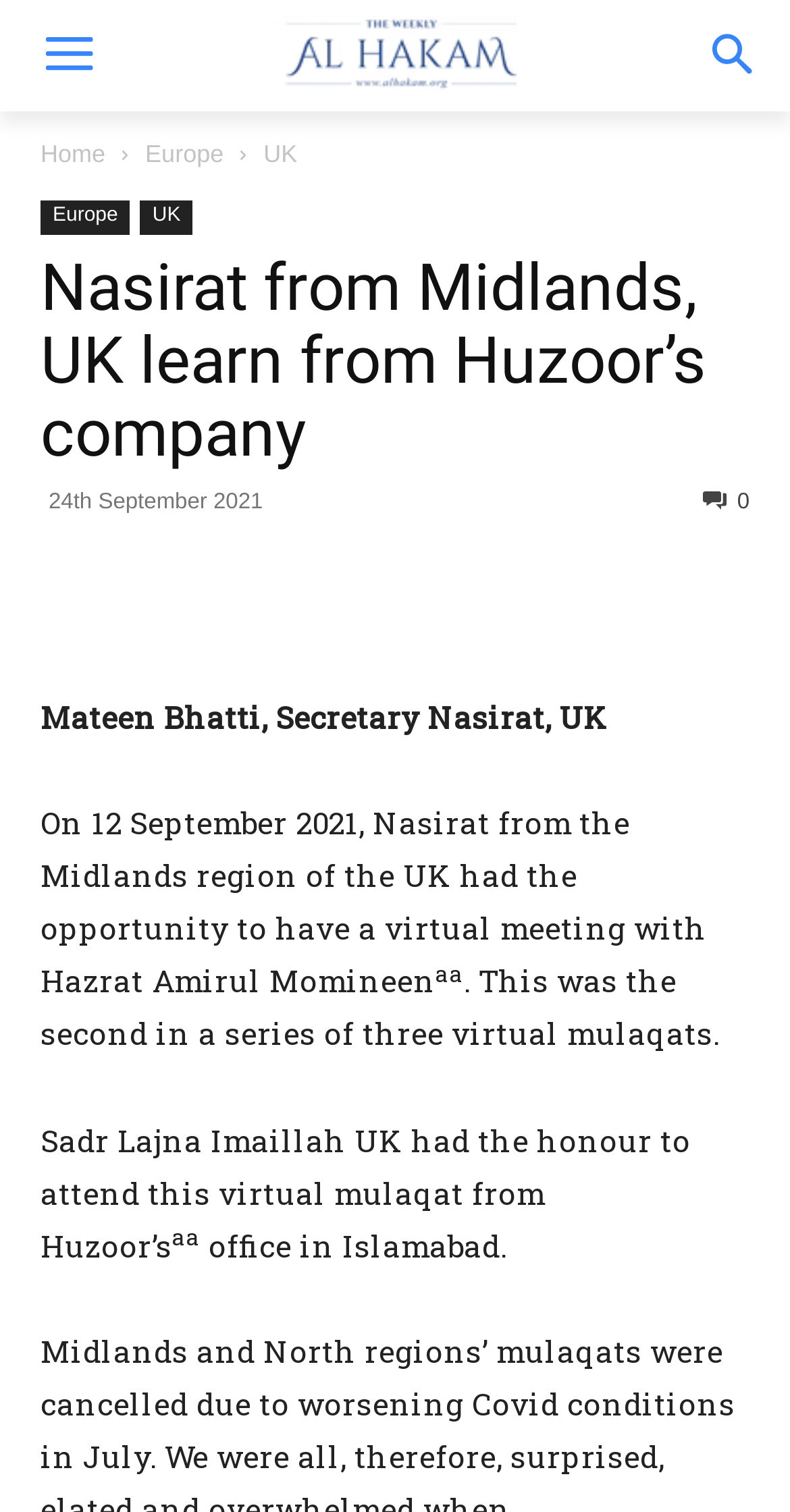Highlight the bounding box coordinates of the element you need to click to perform the following instruction: "Visit the website's homepage."

None